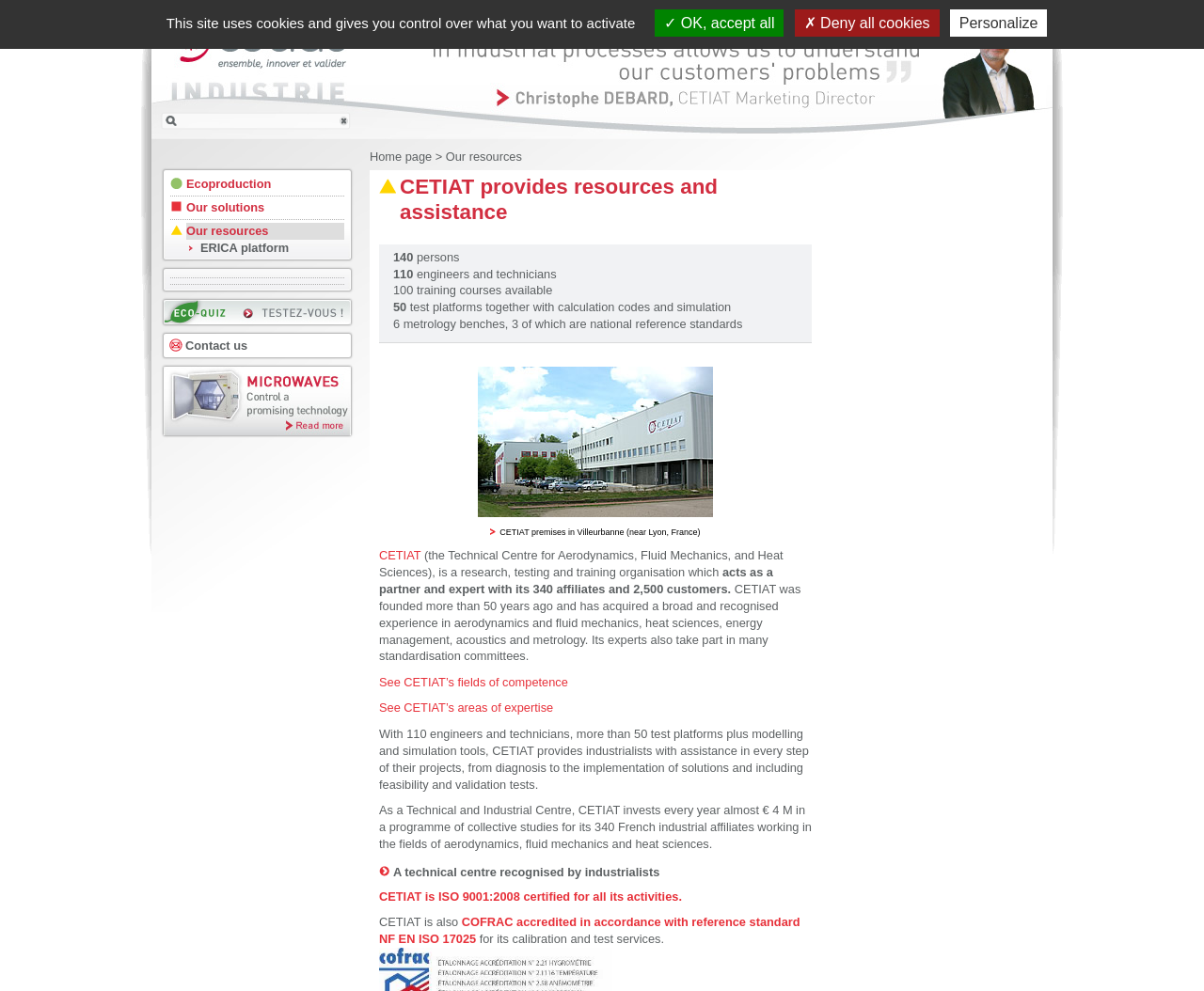Please identify the bounding box coordinates for the region that you need to click to follow this instruction: "See CETIAT’s fields of competence".

[0.315, 0.681, 0.472, 0.695]